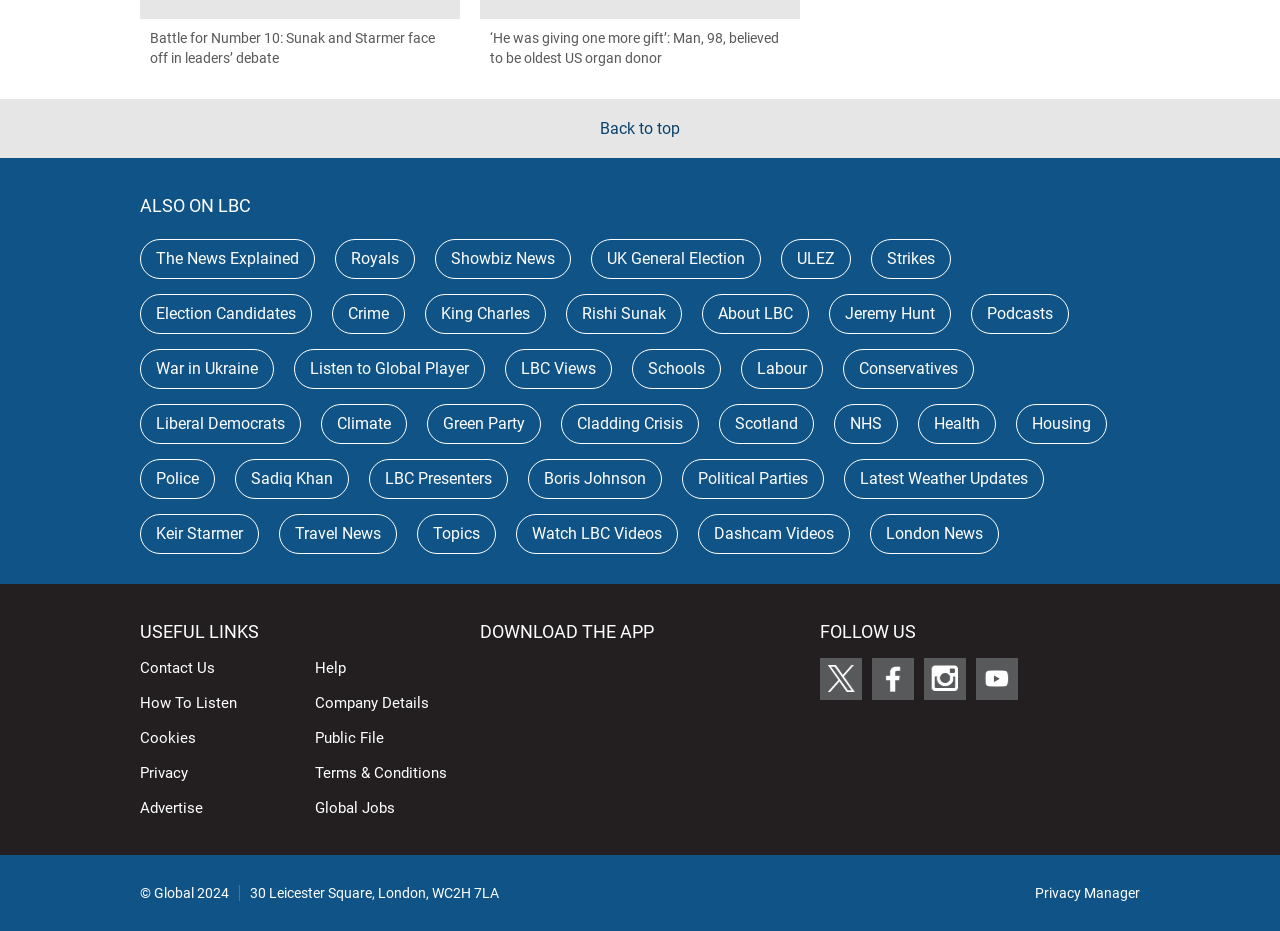Find the bounding box coordinates of the area to click in order to follow the instruction: "Download the LBC app on the app store".

[0.375, 0.698, 0.469, 0.741]